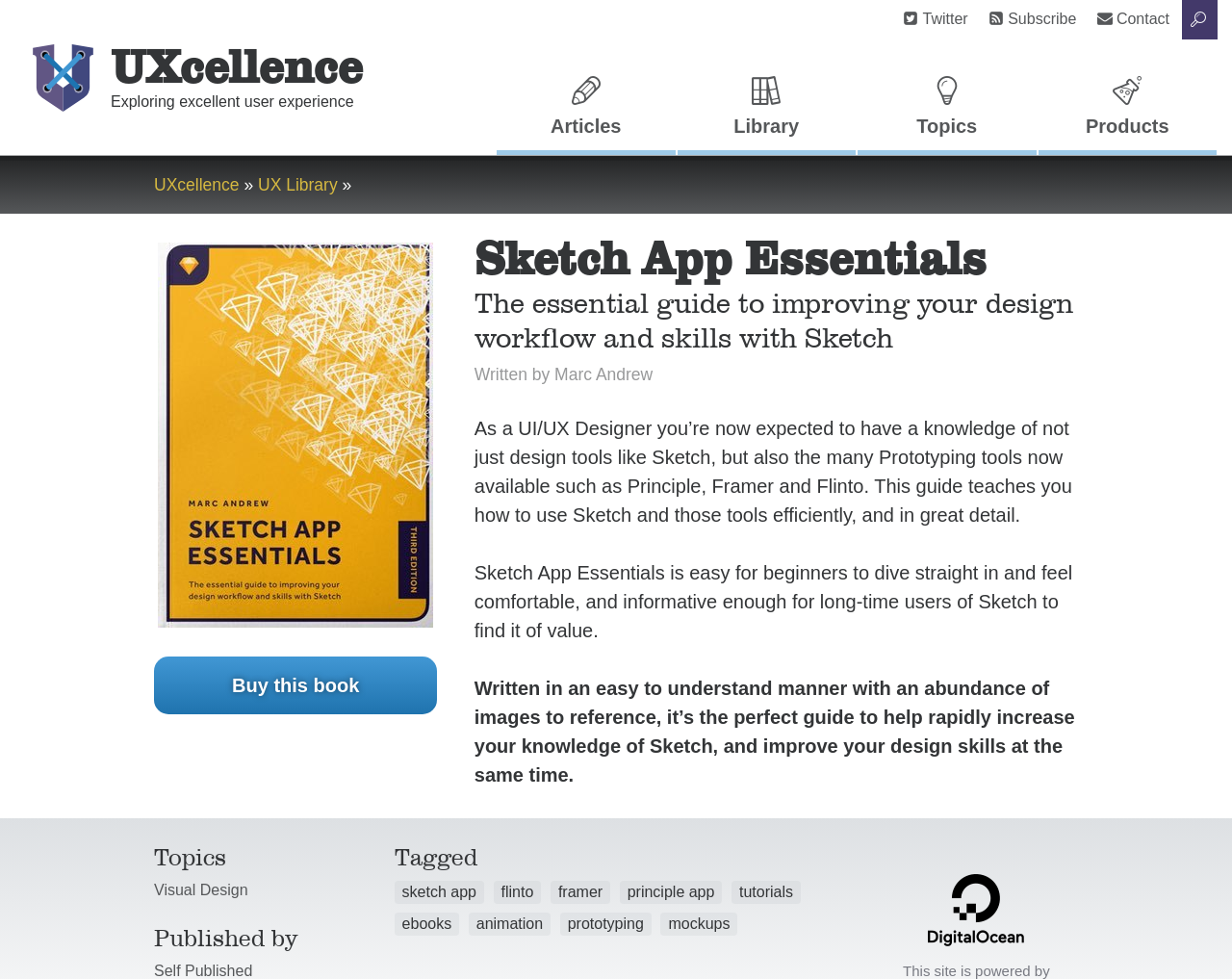What is the purpose of the book?
Please answer the question with a detailed and comprehensive explanation.

I found the answer by reading the heading 'The essential guide to improving your design workflow and skills with Sketch' inside the article element, which describes the book's purpose.